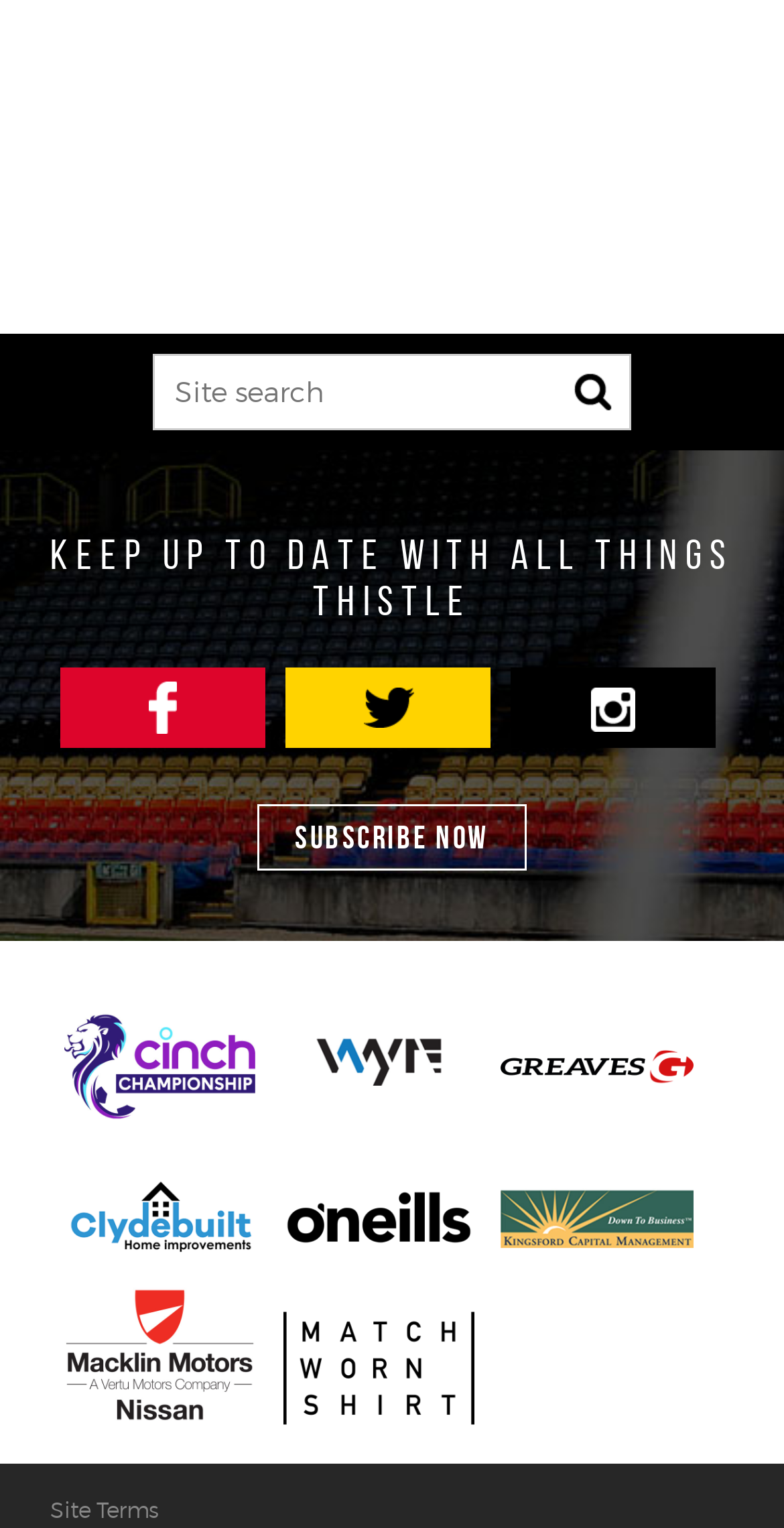Identify the bounding box coordinates of the region that needs to be clicked to carry out this instruction: "submit the search". Provide these coordinates as four float numbers ranging from 0 to 1, i.e., [left, top, right, bottom].

[0.71, 0.233, 0.803, 0.28]